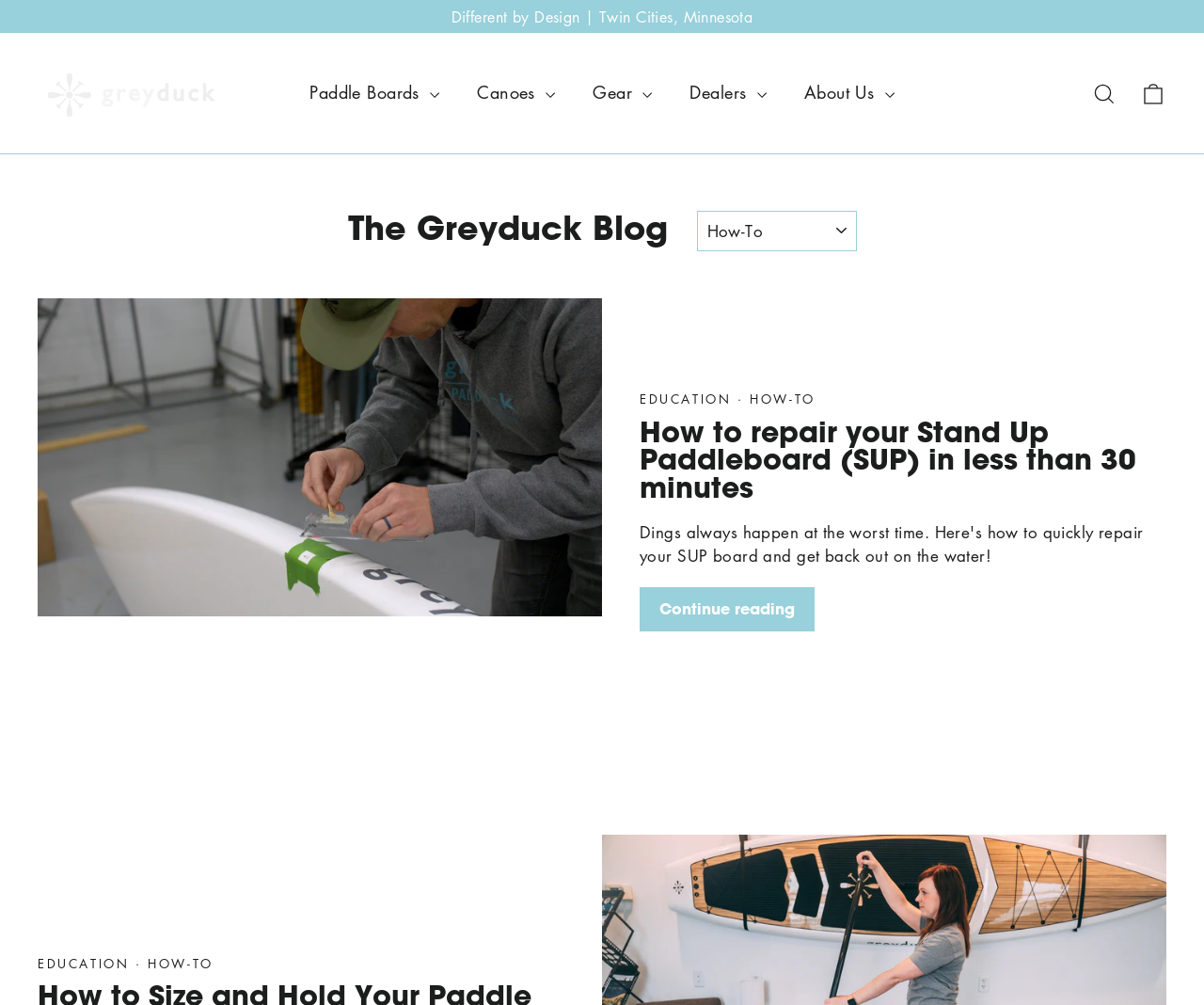Determine the bounding box coordinates of the region to click in order to accomplish the following instruction: "View the shopping cart". Provide the coordinates as four float numbers between 0 and 1, specifically [left, top, right, bottom].

[0.938, 0.069, 0.978, 0.116]